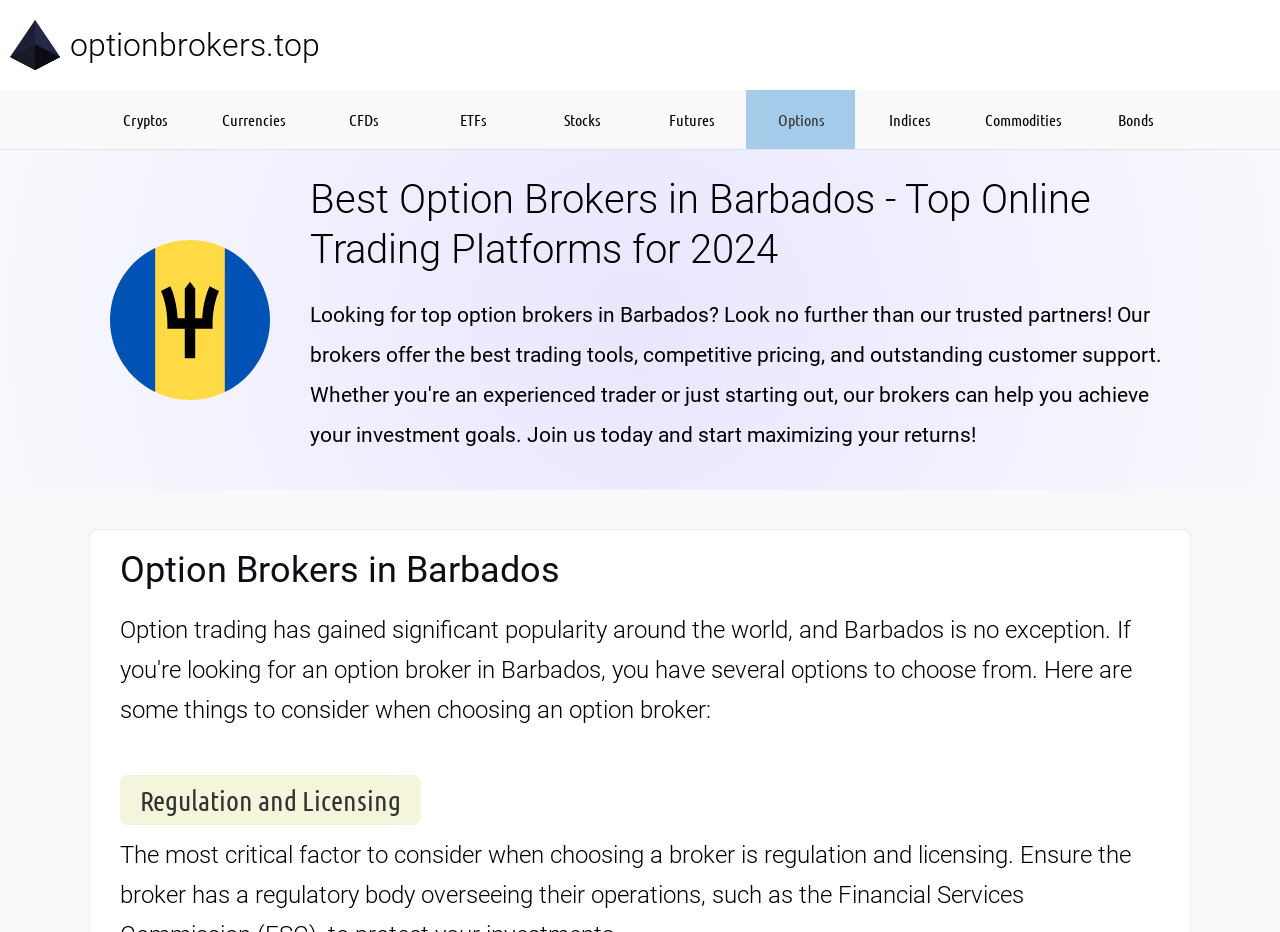Identify the bounding box coordinates for the element you need to click to achieve the following task: "Click on the 'Cryptos' link". The coordinates must be four float values ranging from 0 to 1, formatted as [left, top, right, bottom].

[0.07, 0.097, 0.156, 0.16]